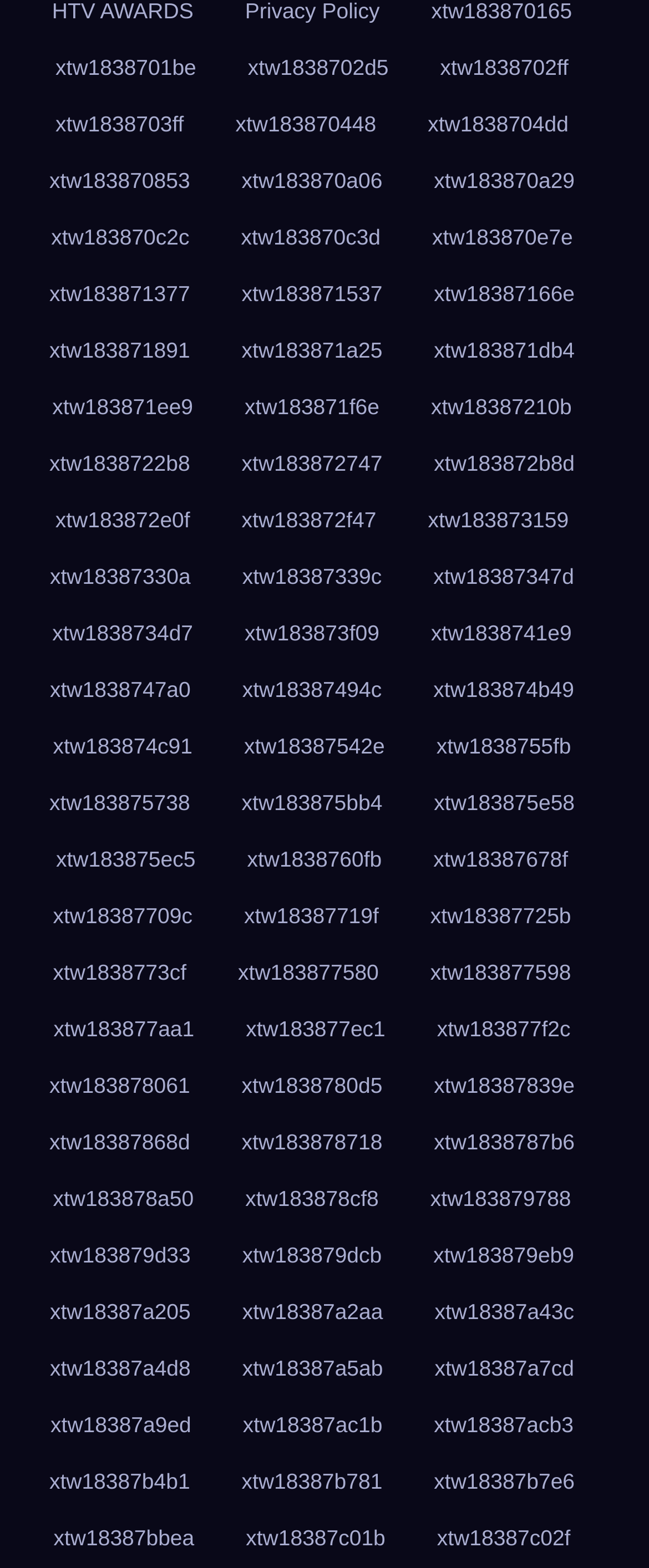Locate the bounding box coordinates of the element that should be clicked to fulfill the instruction: "Contact us".

None